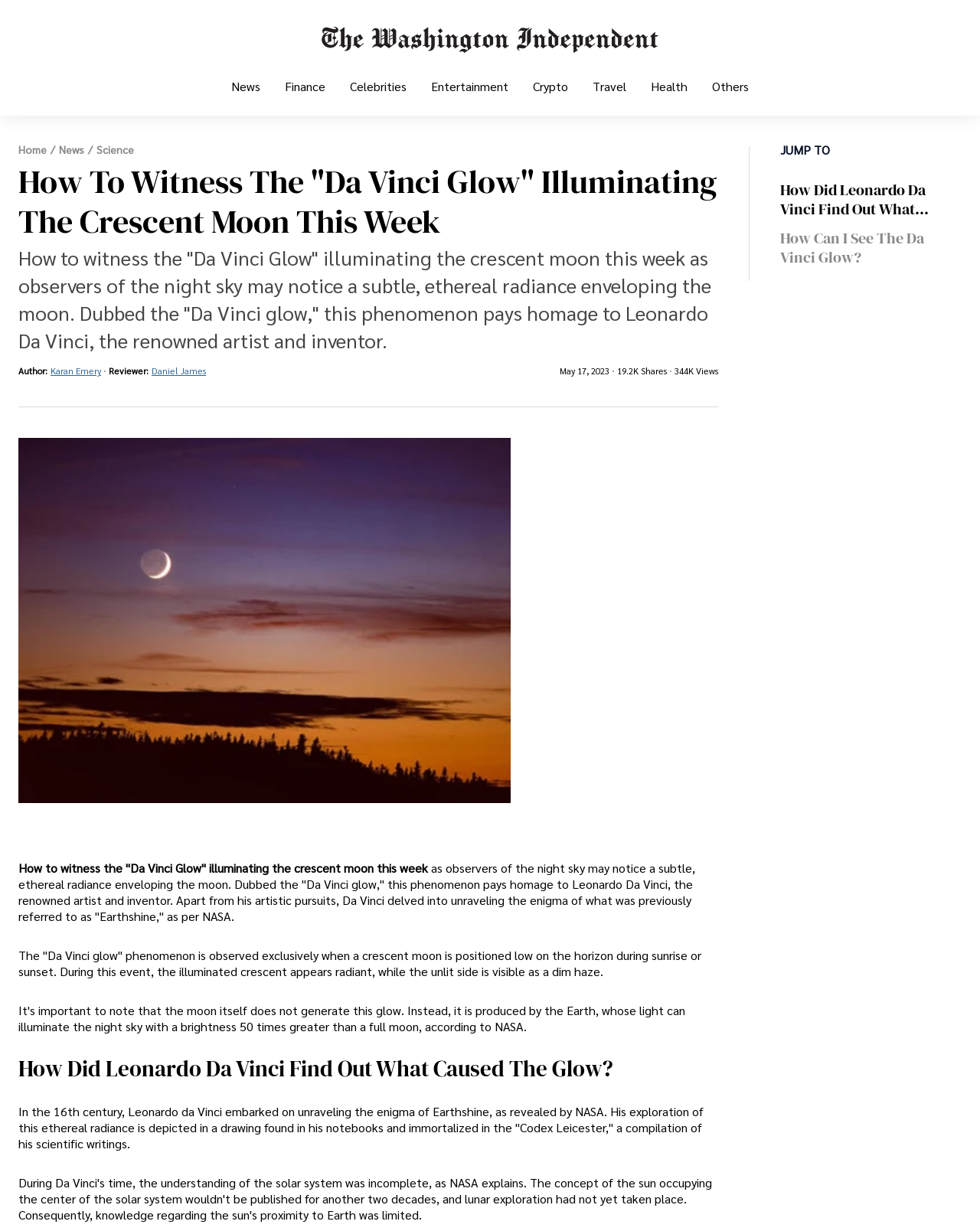Observe the image and answer the following question in detail: What is the phenomenon being described in this article?

The article is describing a phenomenon where the crescent moon appears radiant, and the unlit side is visible as a dim haze, which is referred to as the 'Da Vinci Glow'.